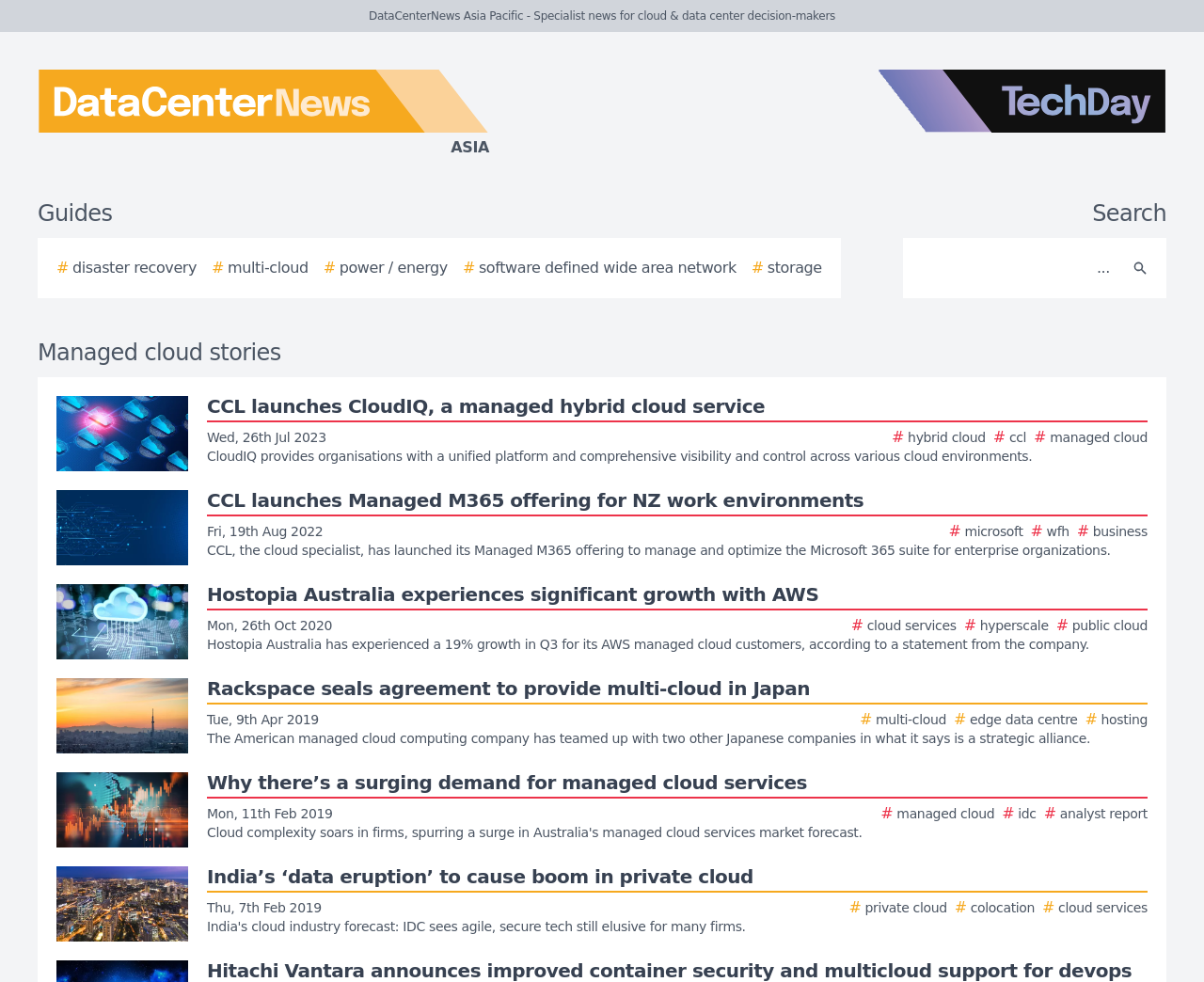Is the search function required?
Based on the image, please offer an in-depth response to the question.

I looked at the textbox element with the description 'Search', and found that its 'required' attribute is set to False, indicating that the search function is not required.